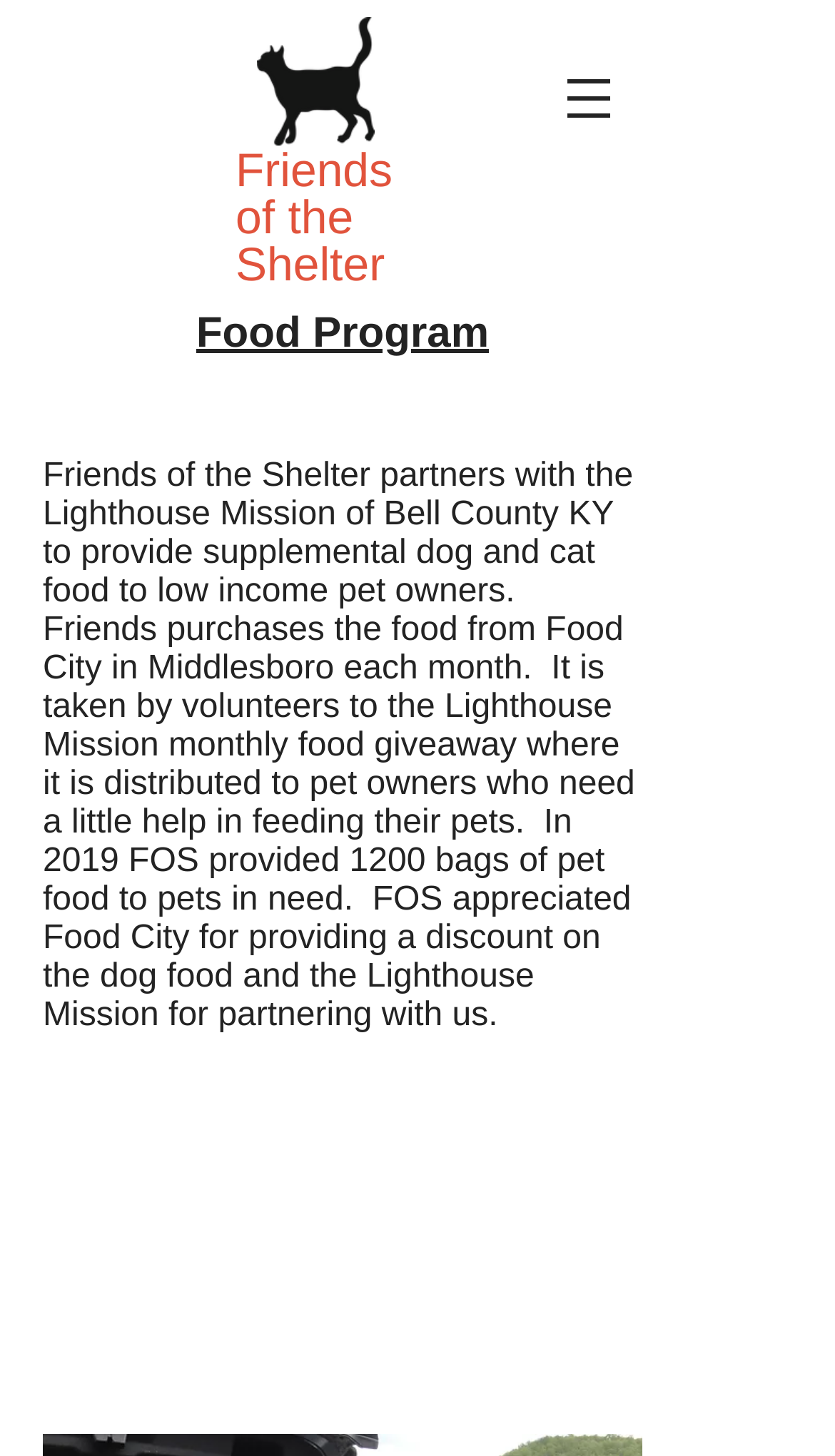What organization does Friends of the Shelter partner with?
Using the image, elaborate on the answer with as much detail as possible.

According to the webpage, Friends of the Shelter partners with the Lighthouse Mission of Bell County KY to provide supplemental dog and cat food to low-income pet owners. This information is found in the paragraph of text describing the Food Program.